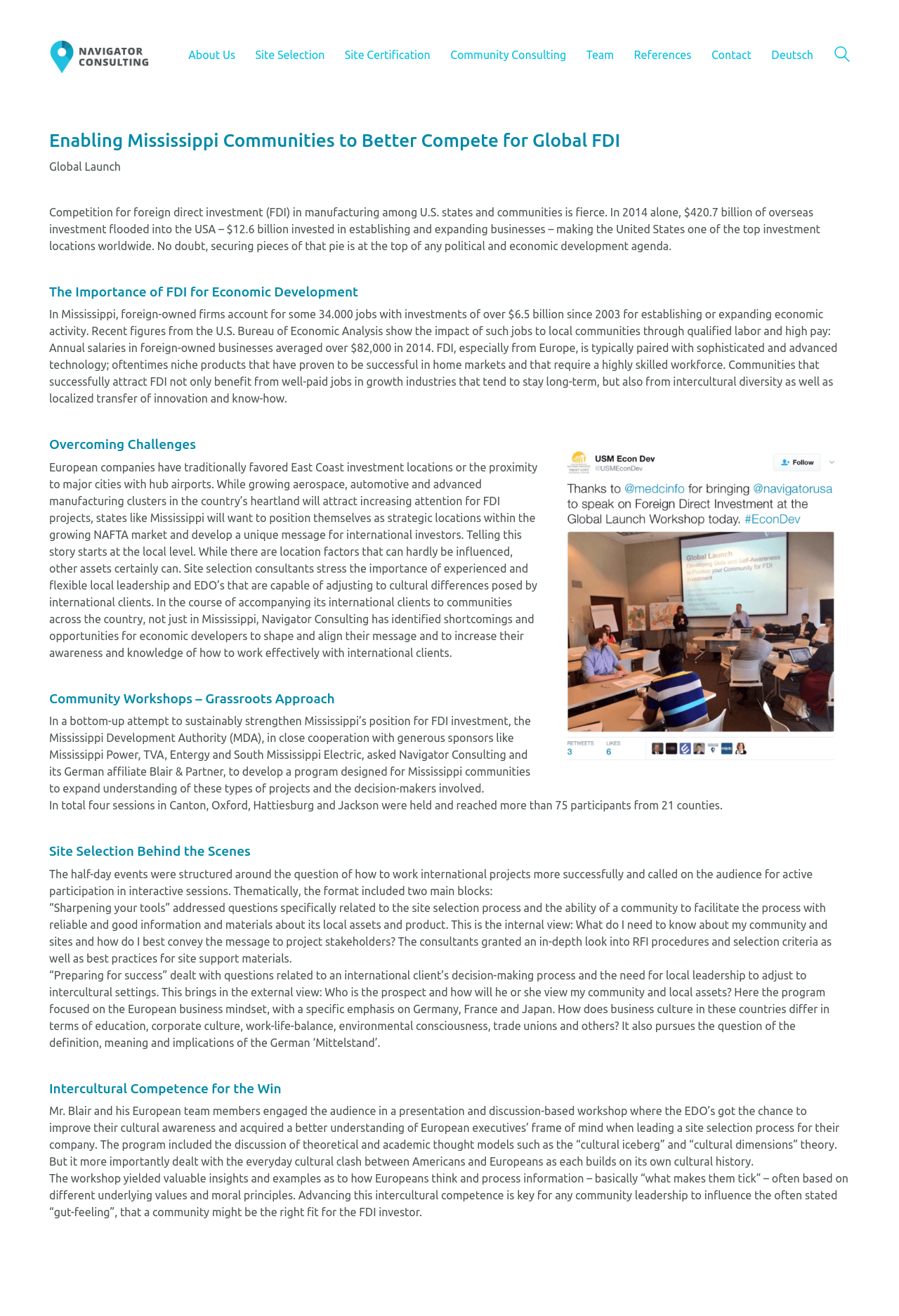Answer this question using a single word or a brief phrase:
What is the topic of the third heading on the webpage?

Overcoming Challenges